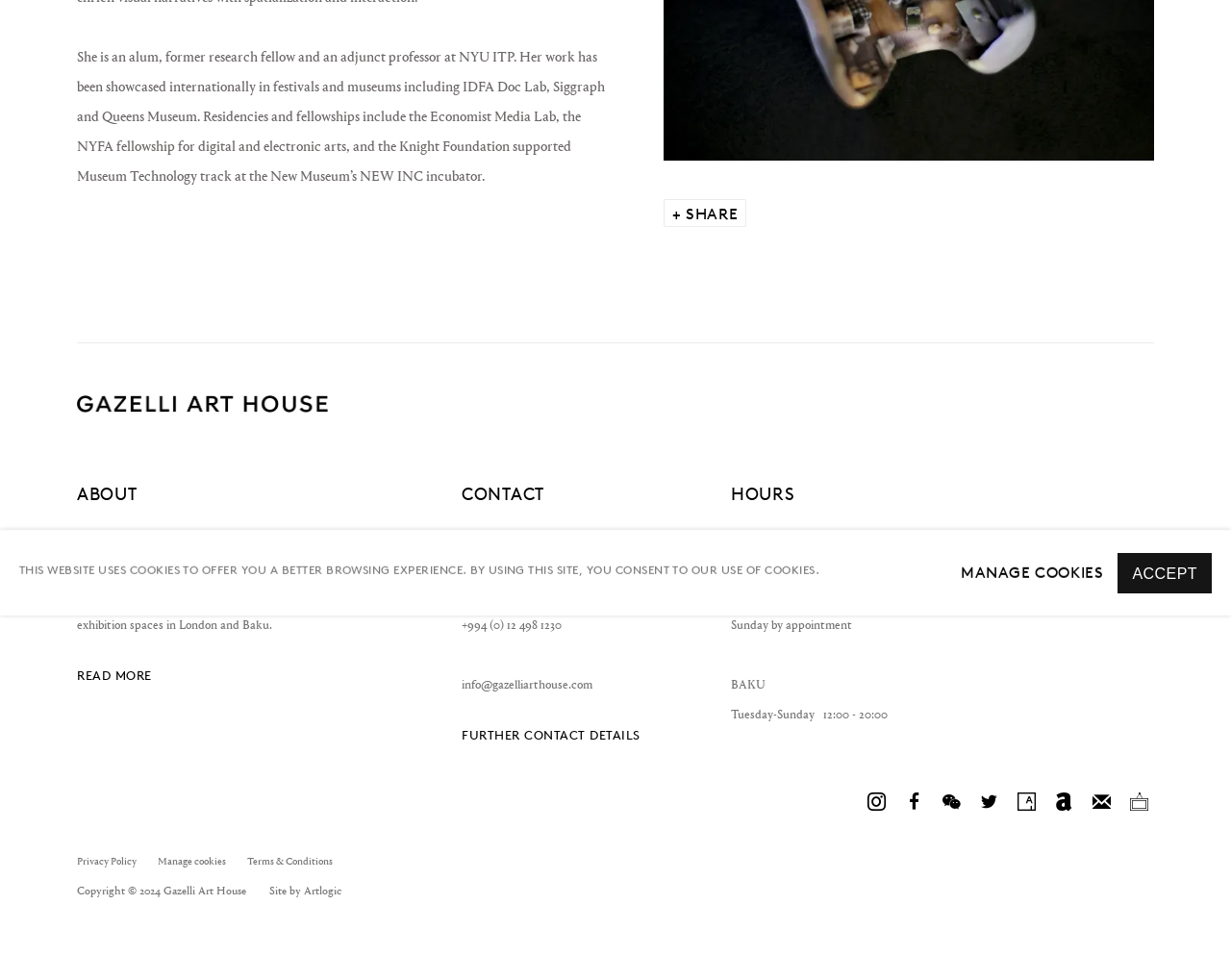Using the element description: "Privacy Policy", determine the bounding box coordinates for the specified UI element. The coordinates should be four float numbers between 0 and 1, [left, top, right, bottom].

[0.062, 0.872, 0.111, 0.885]